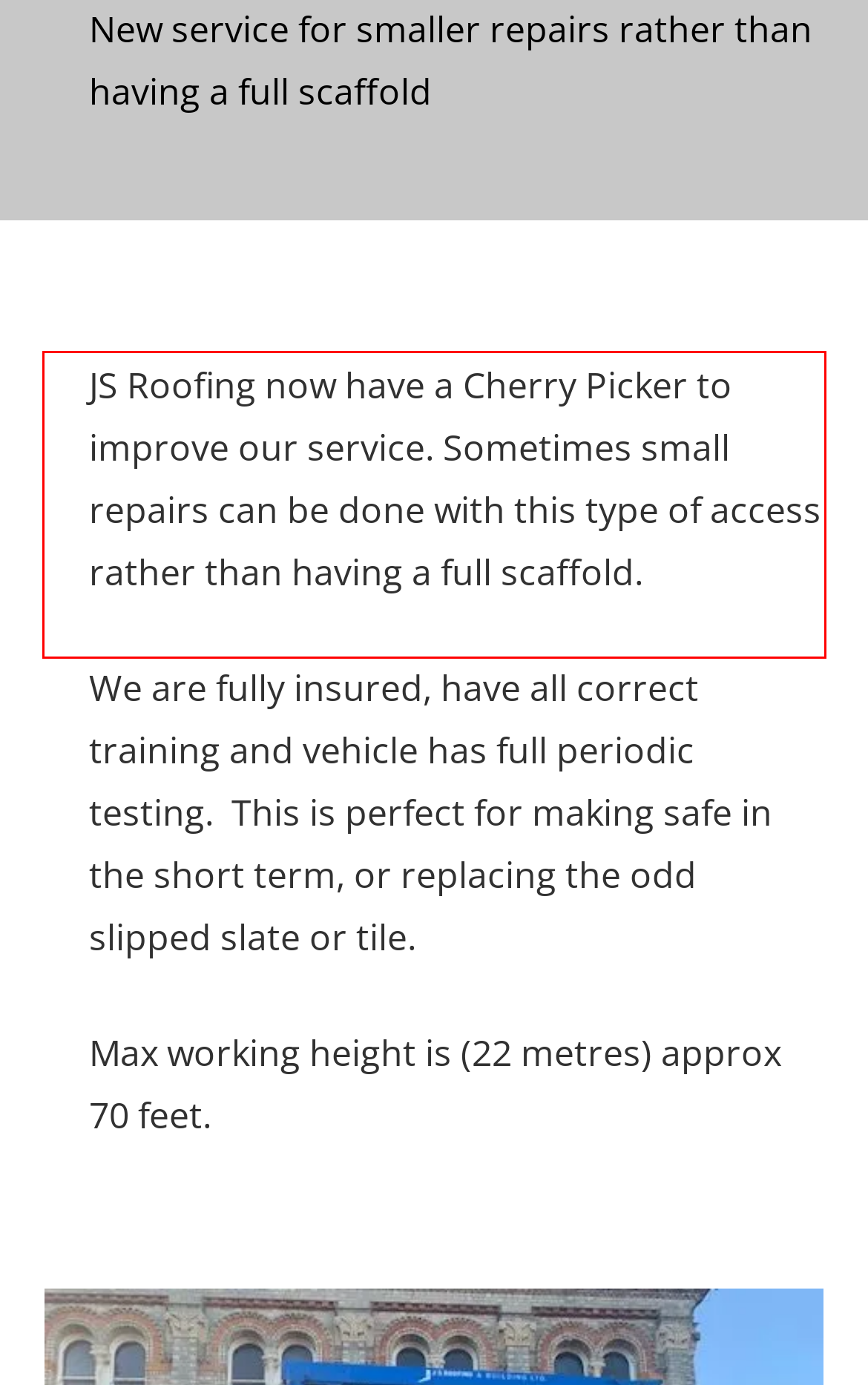Analyze the red bounding box in the provided webpage screenshot and generate the text content contained within.

JS Roofing now have a Cherry Picker to improve our service. Sometimes small repairs can be done with this type of access rather than having a full scaffold.